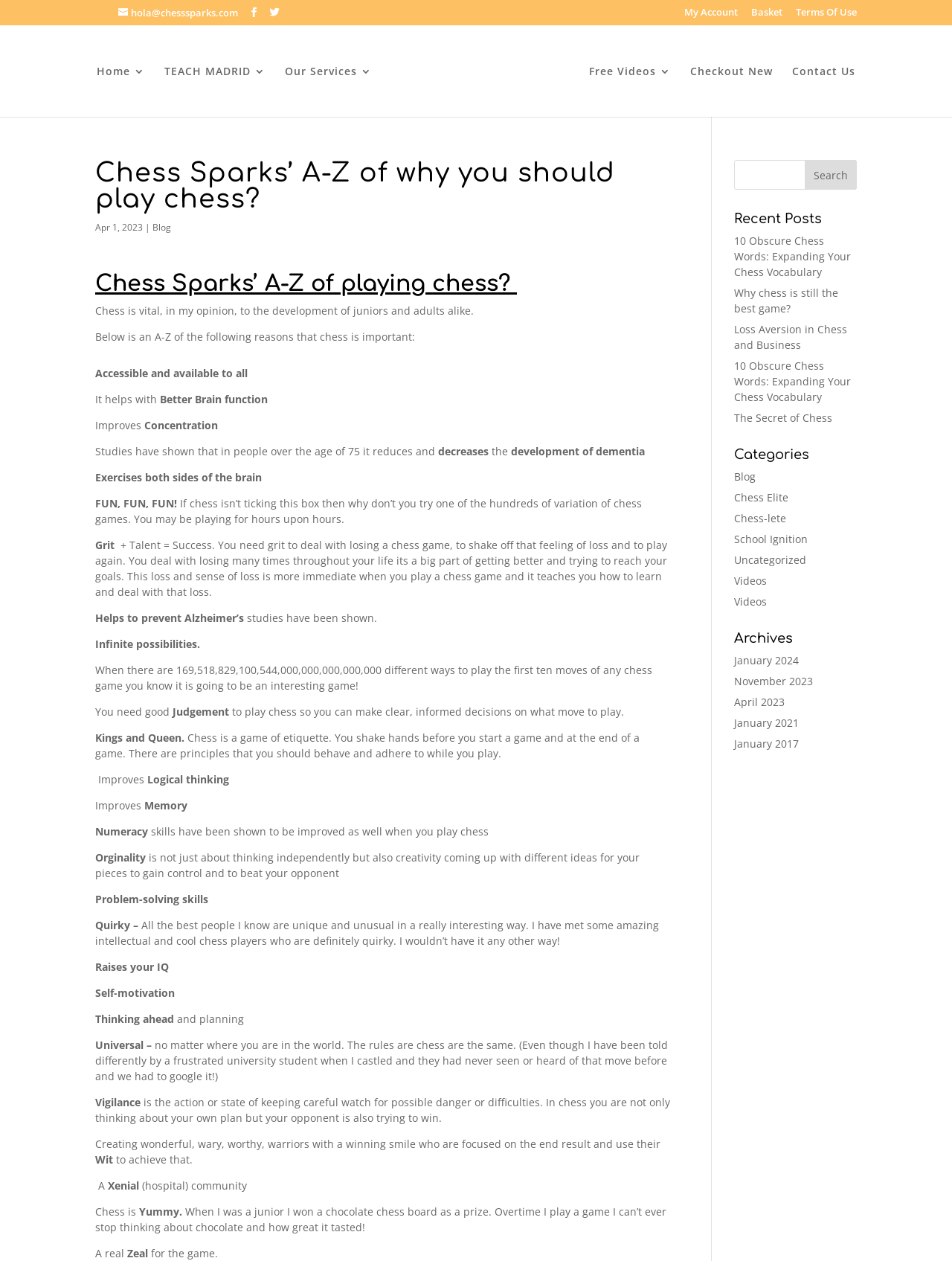Find and provide the bounding box coordinates for the UI element described with: "Current Education".

None